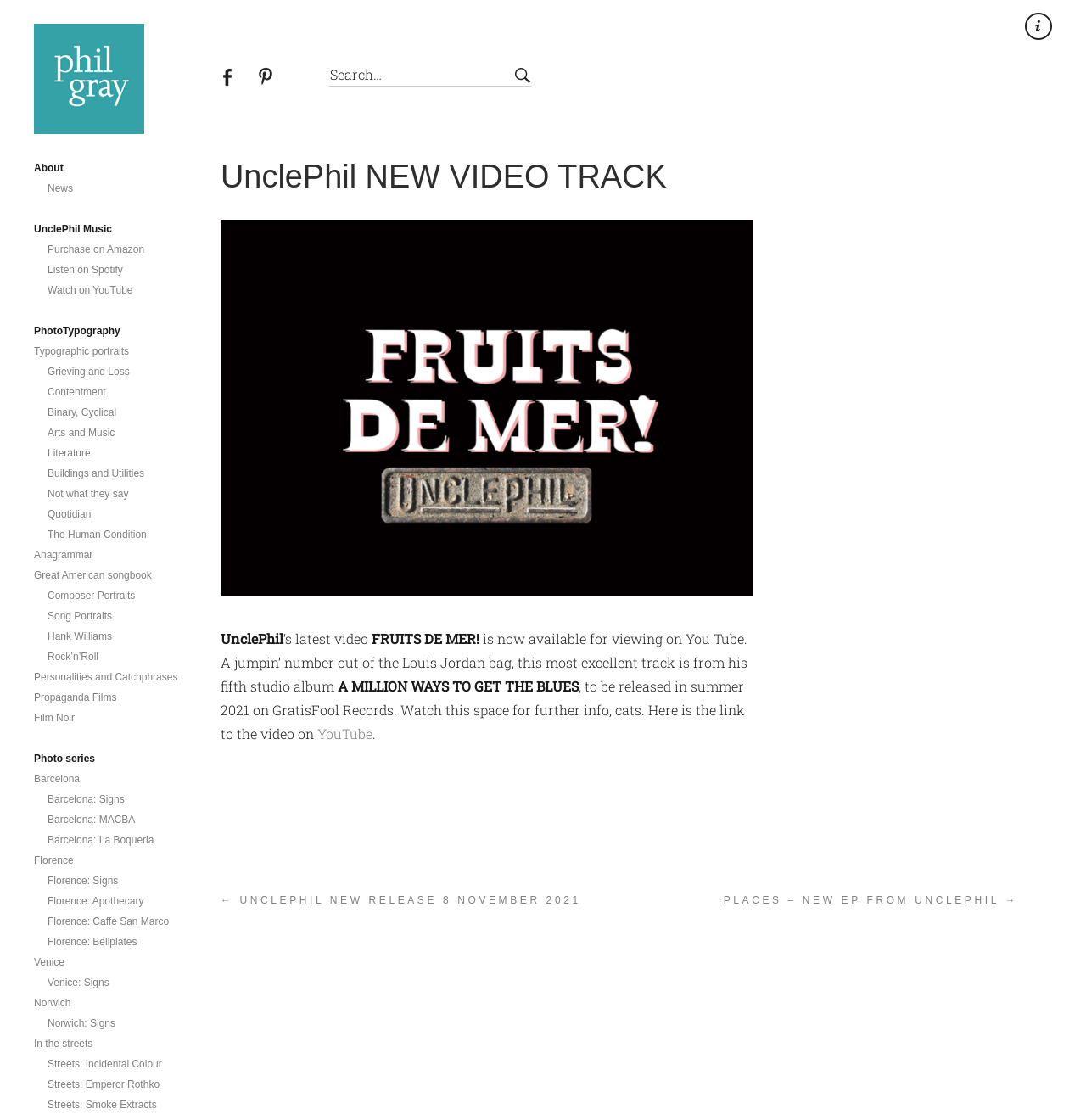Given the element description, predict the bounding box coordinates in the format (top-left x, top-left y, bottom-right x, bottom-right y), using floating point numbers between 0 and 1: Florence: Caffe San Marco

[0.044, 0.814, 0.189, 0.832]